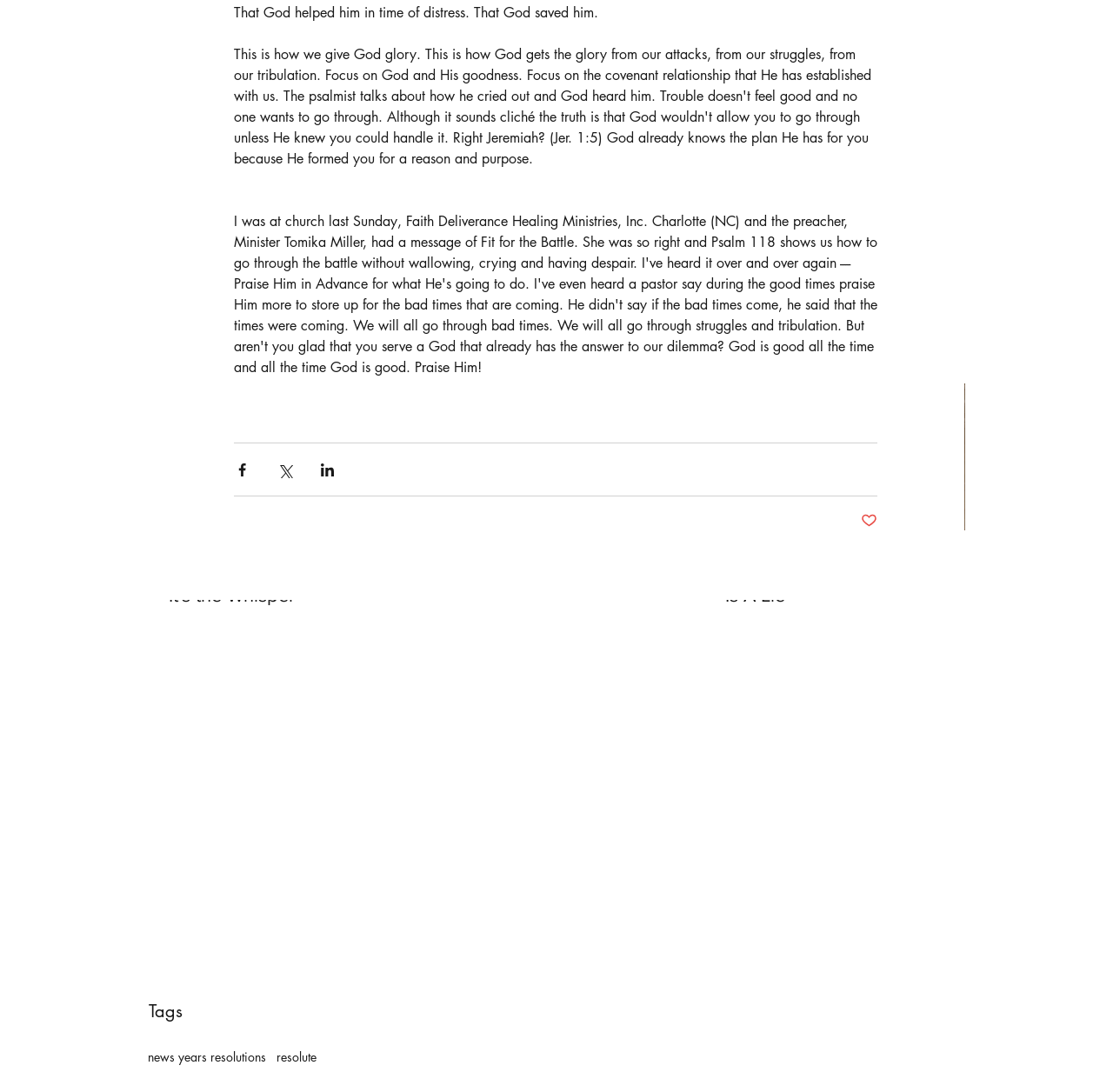Locate the coordinates of the bounding box for the clickable region that fulfills this instruction: "Like the current post".

[0.773, 0.469, 0.788, 0.486]